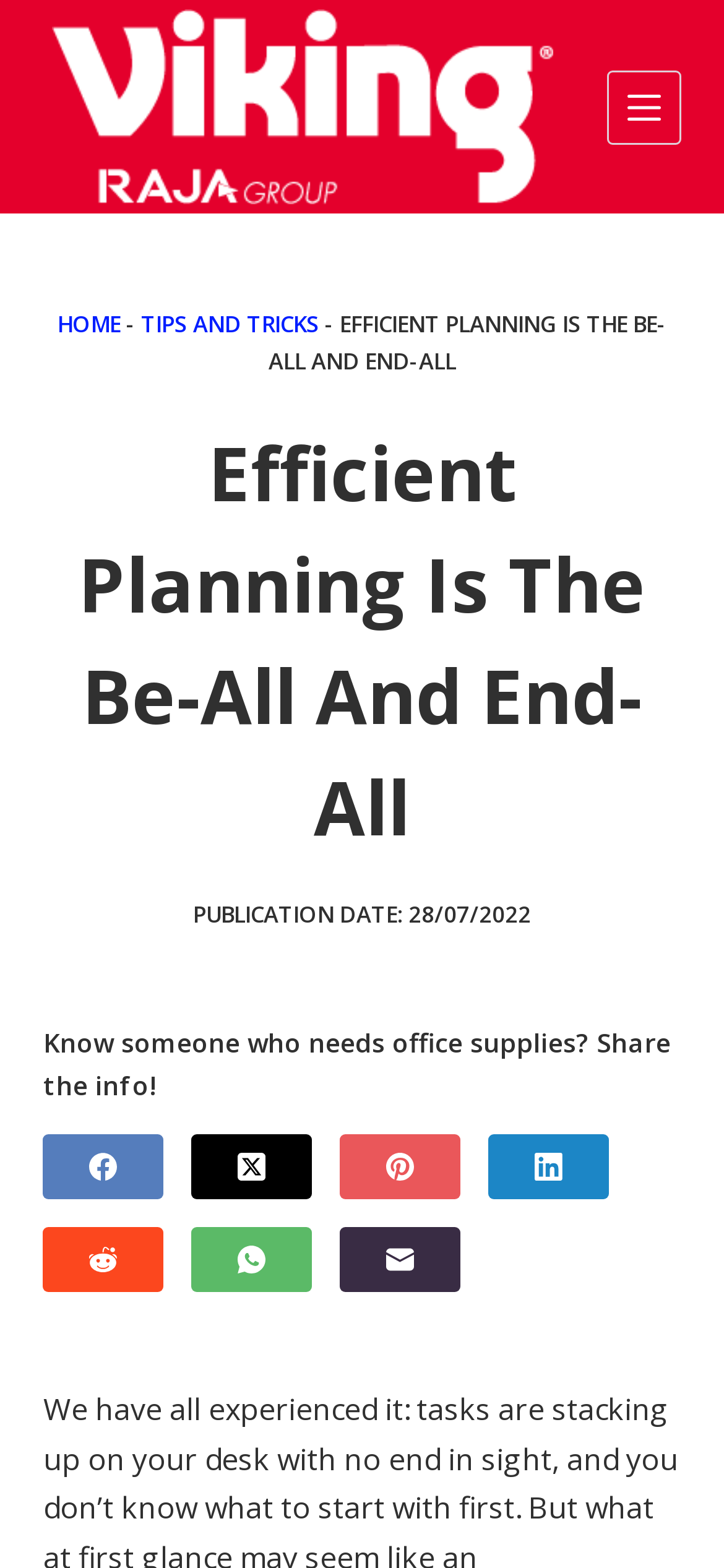Respond to the question with just a single word or phrase: 
How many social media links are there?

7